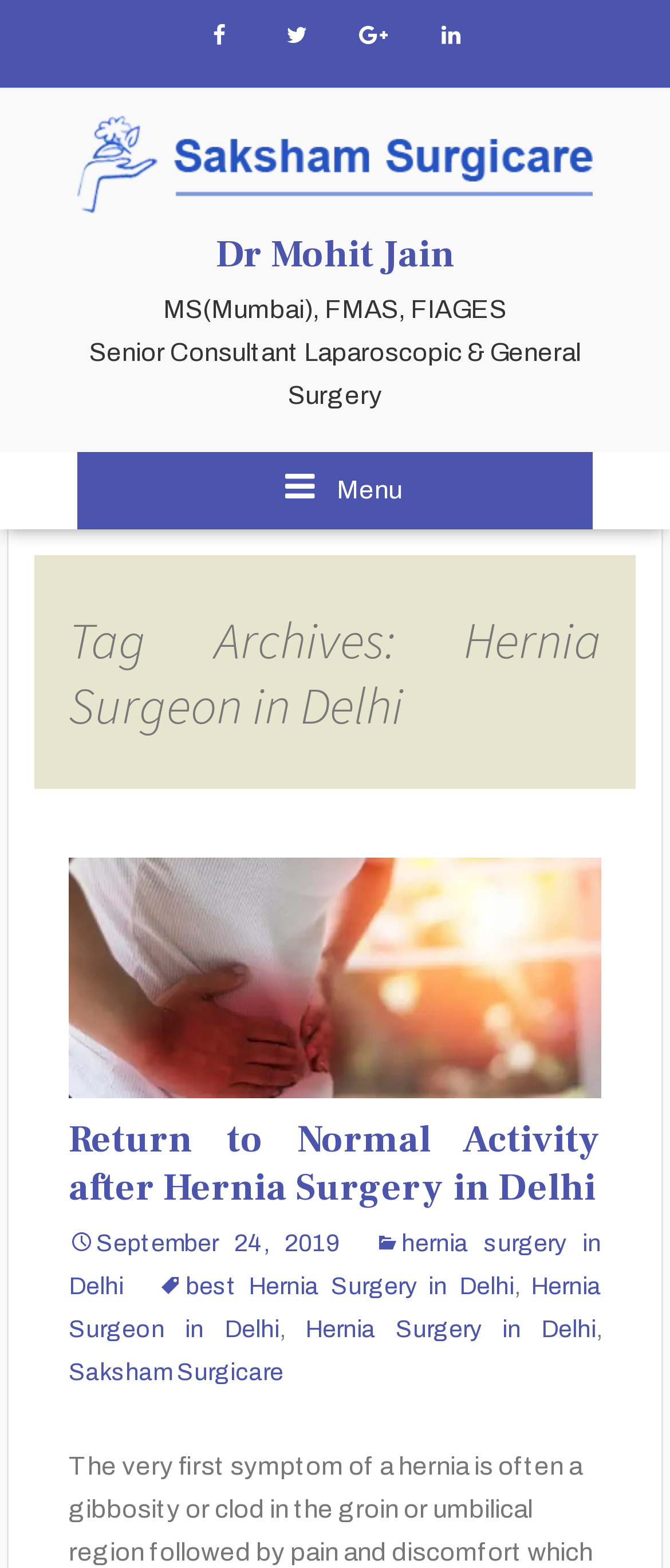Identify the bounding box of the UI element that matches this description: "best Hernia Surgery in Delhi".

[0.236, 0.812, 0.767, 0.828]